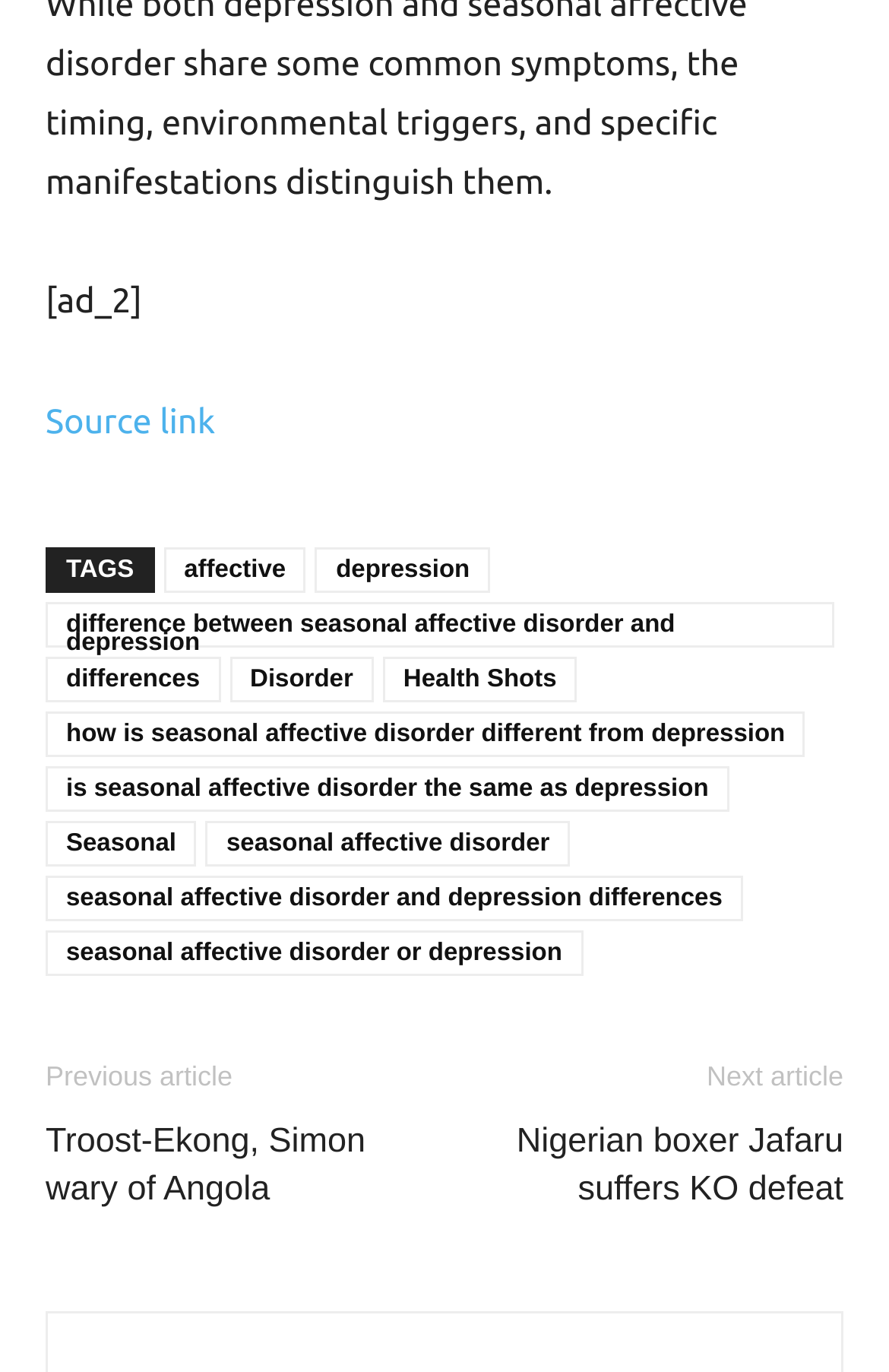Please provide a comprehensive response to the question based on the details in the image: What is the text of the first link under the TAGS section?

I looked at the links under the 'TAGS' section and found the first link with the text 'affective'.